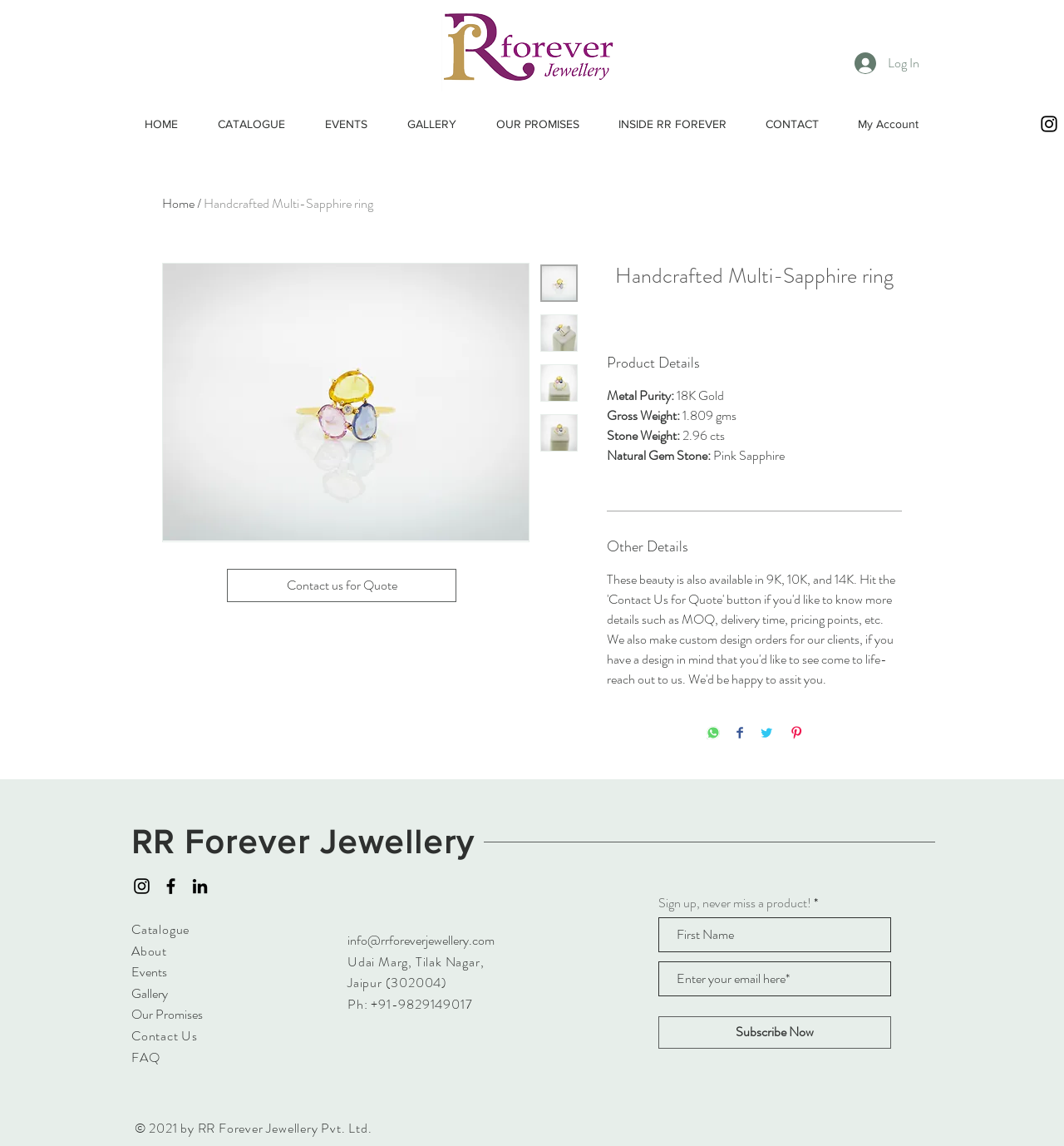Articulate a detailed summary of the webpage's content and design.

This webpage is about a handcrafted multi-sapphire ring from RR Forever Jewellery. At the top, there is a logo and a login button on the right side. Below the logo, there is a navigation menu with links to different sections of the website, including Home, Catalogue, Events, Gallery, Our Promises, Inside RR Forever, Contact, and My Account.

The main content of the page is an article about the handcrafted multi-sapphire ring. It features an image of the ring on the left side, with a series of thumbnails below it. On the right side, there is a description of the ring, including its metal purity, gross weight, stone weight, and natural gemstone. There are also details about the product, including a call-to-action to contact for a quote.

Below the product details, there are social media sharing buttons for WhatsApp, Facebook, Twitter, and Pinterest. Further down, there is a section with links to RR Forever Jewellery's social media profiles, including Instagram, Facebook, and LinkedIn.

At the bottom of the page, there is a footer section with links to various pages, including Catalogue, About, Events, Gallery, Our Promises, Contact Us, and FAQ. There is also contact information, including an email address, physical address, and phone number. Additionally, there is a newsletter signup form and a copyright notice.